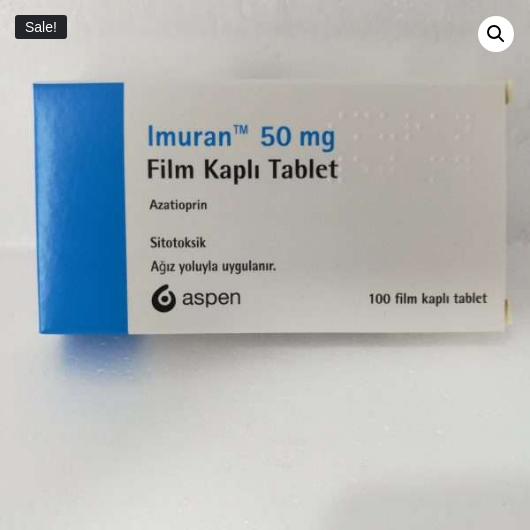Could you please study the image and provide a detailed answer to the question:
How many film-coated tablets are in the box?

The caption clearly indicates that the box contains 100 film-coated tablets, which is marked on the packaging.